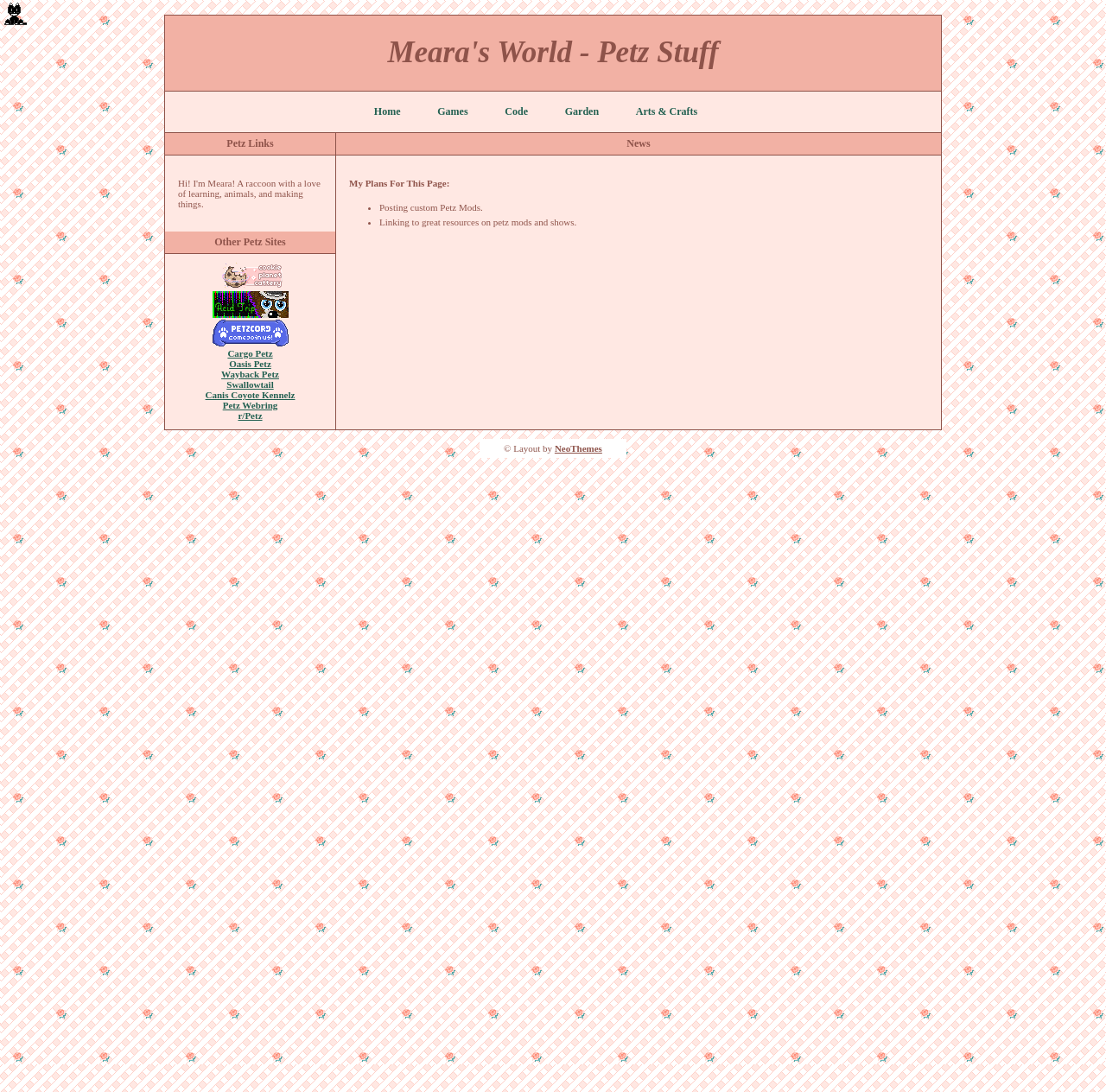Answer the question with a single word or phrase: 
What is the main category of links on this webpage?

Petz